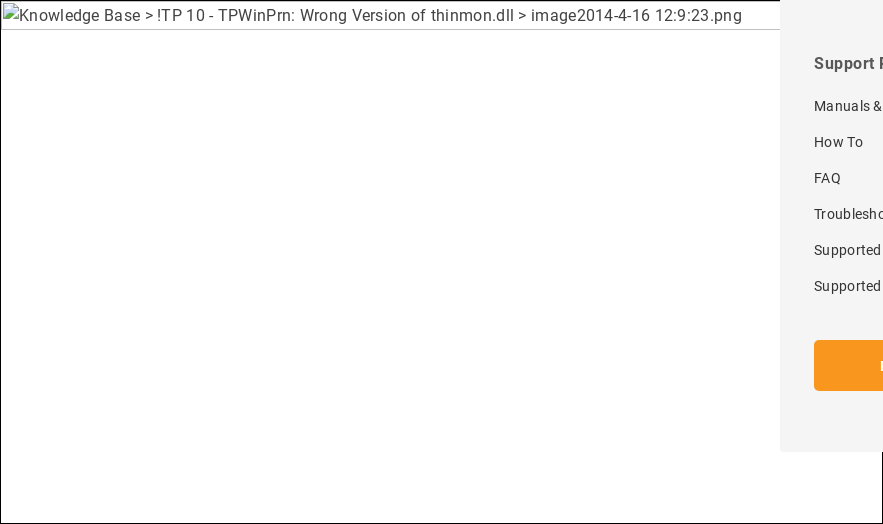What is the purpose of the image?
Look at the image and provide a detailed response to the question.

The image is positioned below a detailed explanation of the problem, alongside potential causes and solutions provided within the article, to enhance understanding of the issue for individuals experiencing this printing problem.